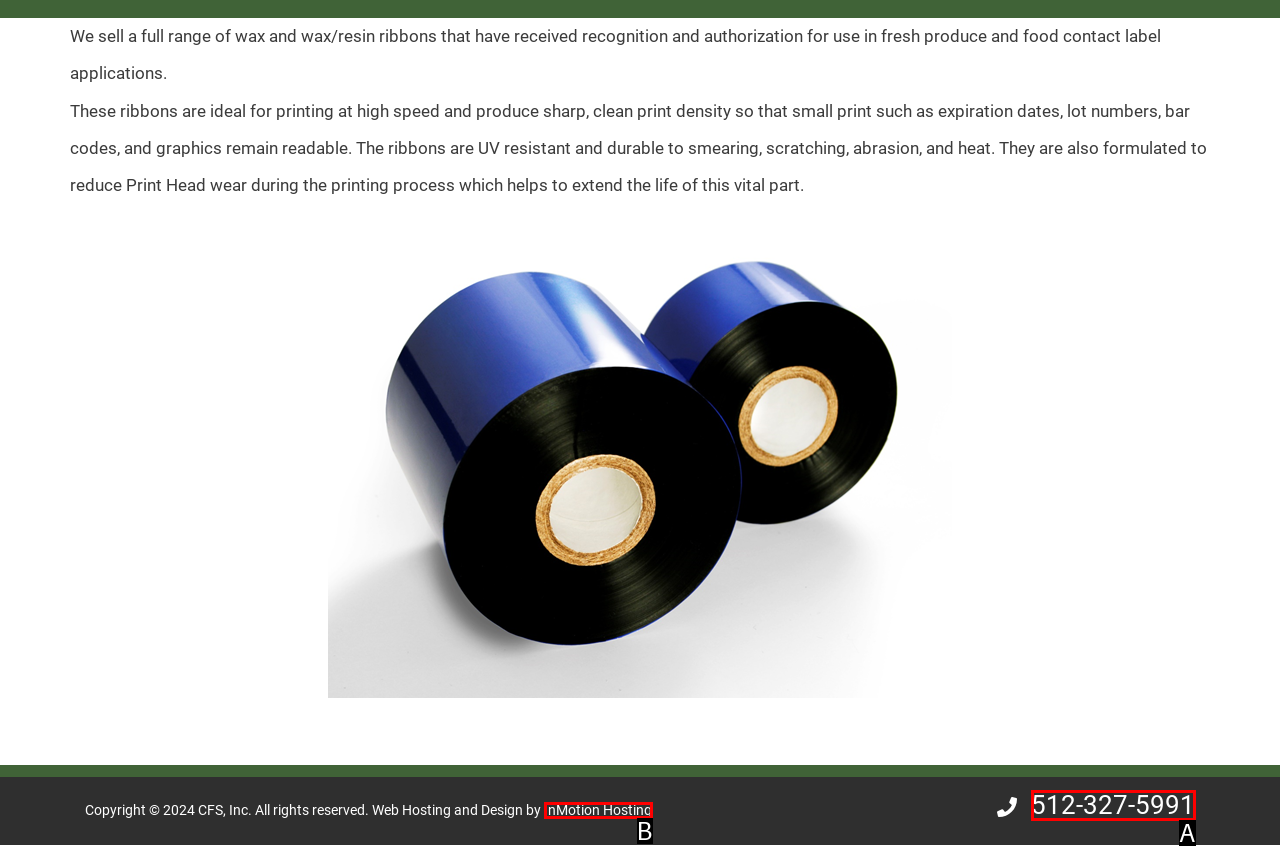Select the letter of the option that corresponds to: 512-327-5991
Provide the letter from the given options.

A